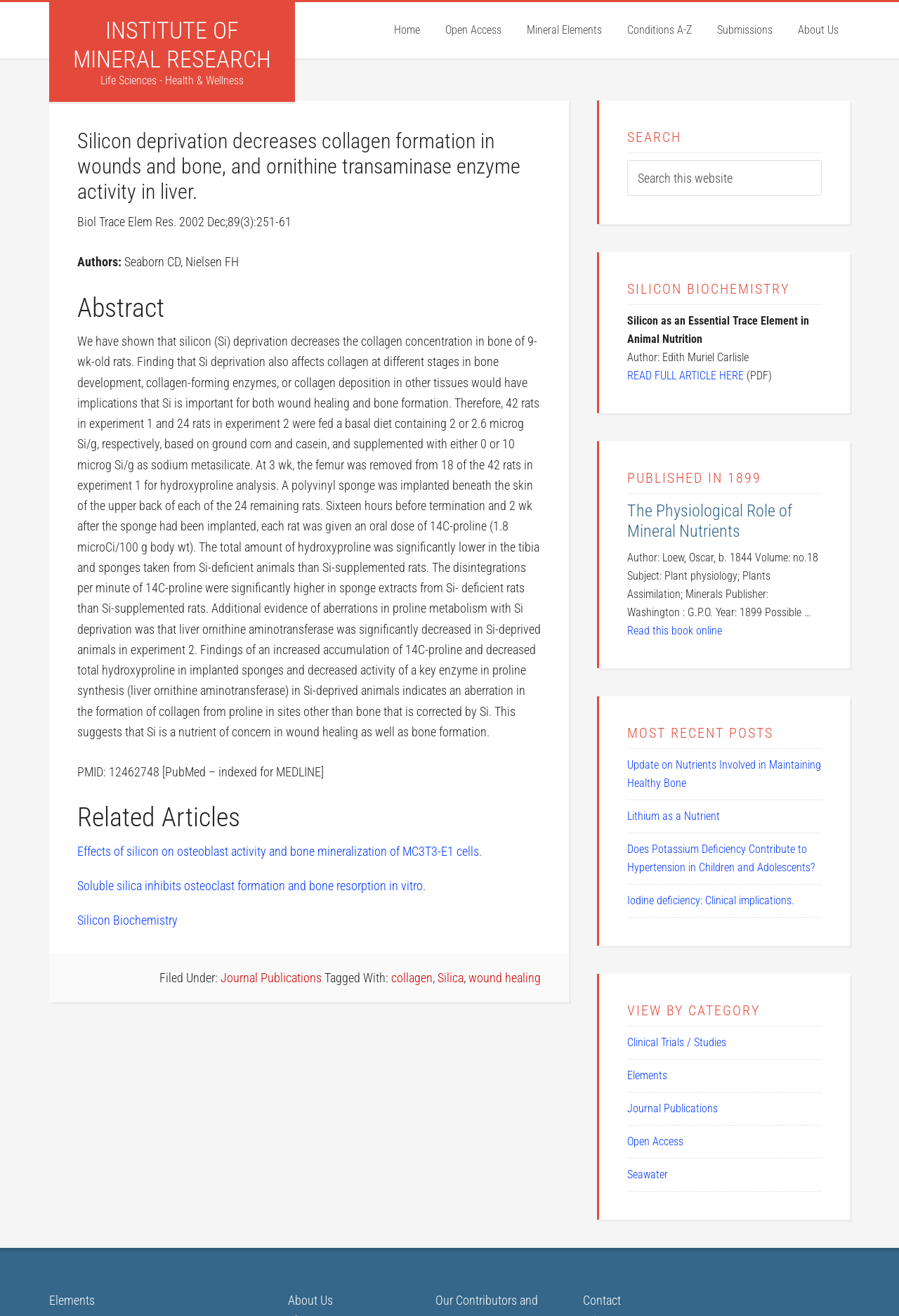Identify the bounding box coordinates of the section to be clicked to complete the task described by the following instruction: "Search this website". The coordinates should be four float numbers between 0 and 1, formatted as [left, top, right, bottom].

[0.698, 0.122, 0.914, 0.149]